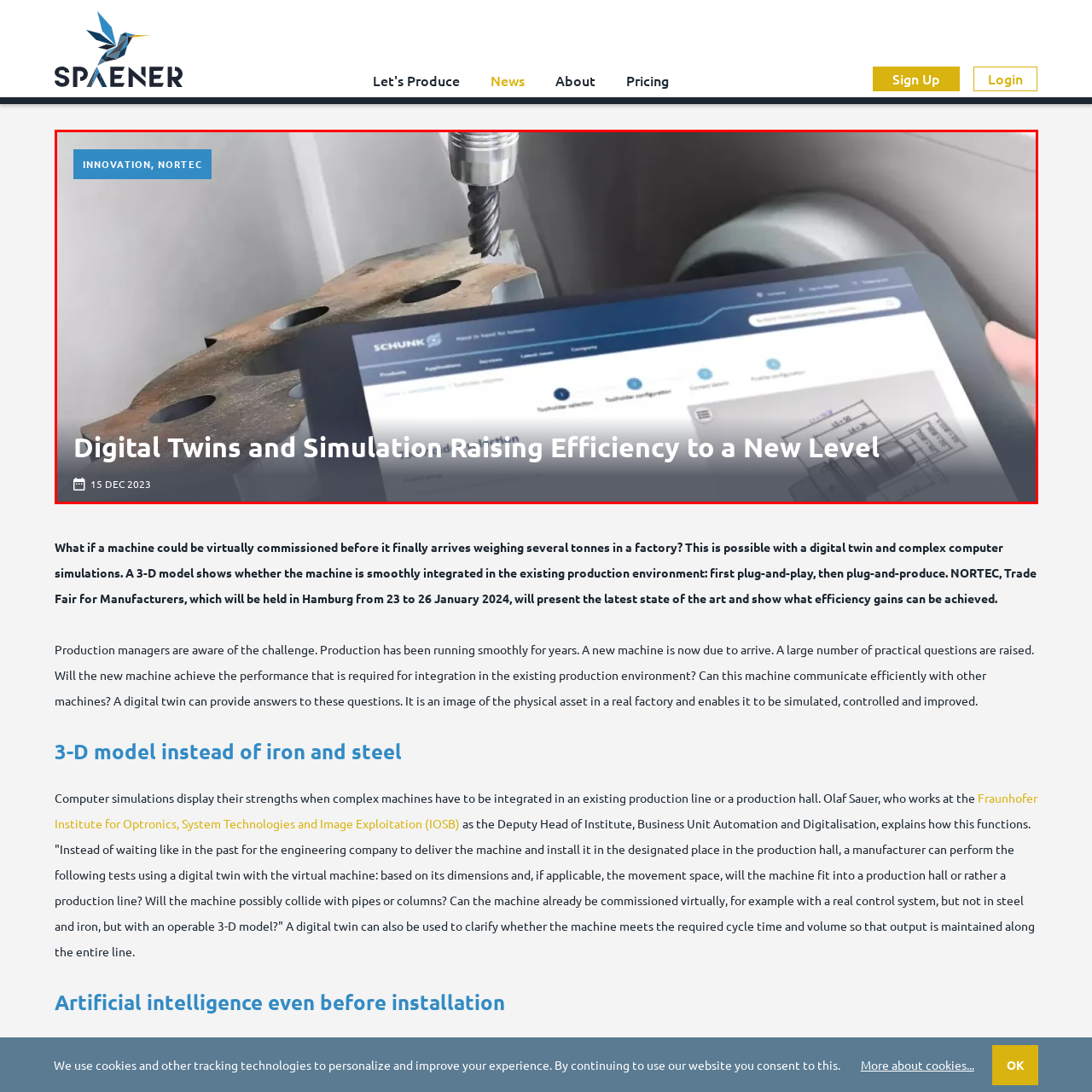Provide a thorough caption for the image that is surrounded by the red boundary.

The image showcases a modern manufacturing setup, capturing the dual concepts of digital innovation and traditional machinery. On the left side, a close-up of a metal workpiece features a drill bit in action, emphasizing precision and the importance of advanced machinery in production processes. On the right, a tablet displays a user interface, specifically the SCHUNK website, which likely provides information relevant to manufacturing tools and applications. The title "Digital Twins and Simulation Raising Efficiency to a New Level" highlights the theme of integrating digital technologies with physical manufacturing, while the date "15 DEC 2023" indicates the timeliness of these advancements in industry. This image visually represents the seamless blend of digital solutions and mechanical operations at the NORTEC trade fair, emphasizing how digital twins can optimize manufacturing efficiency.